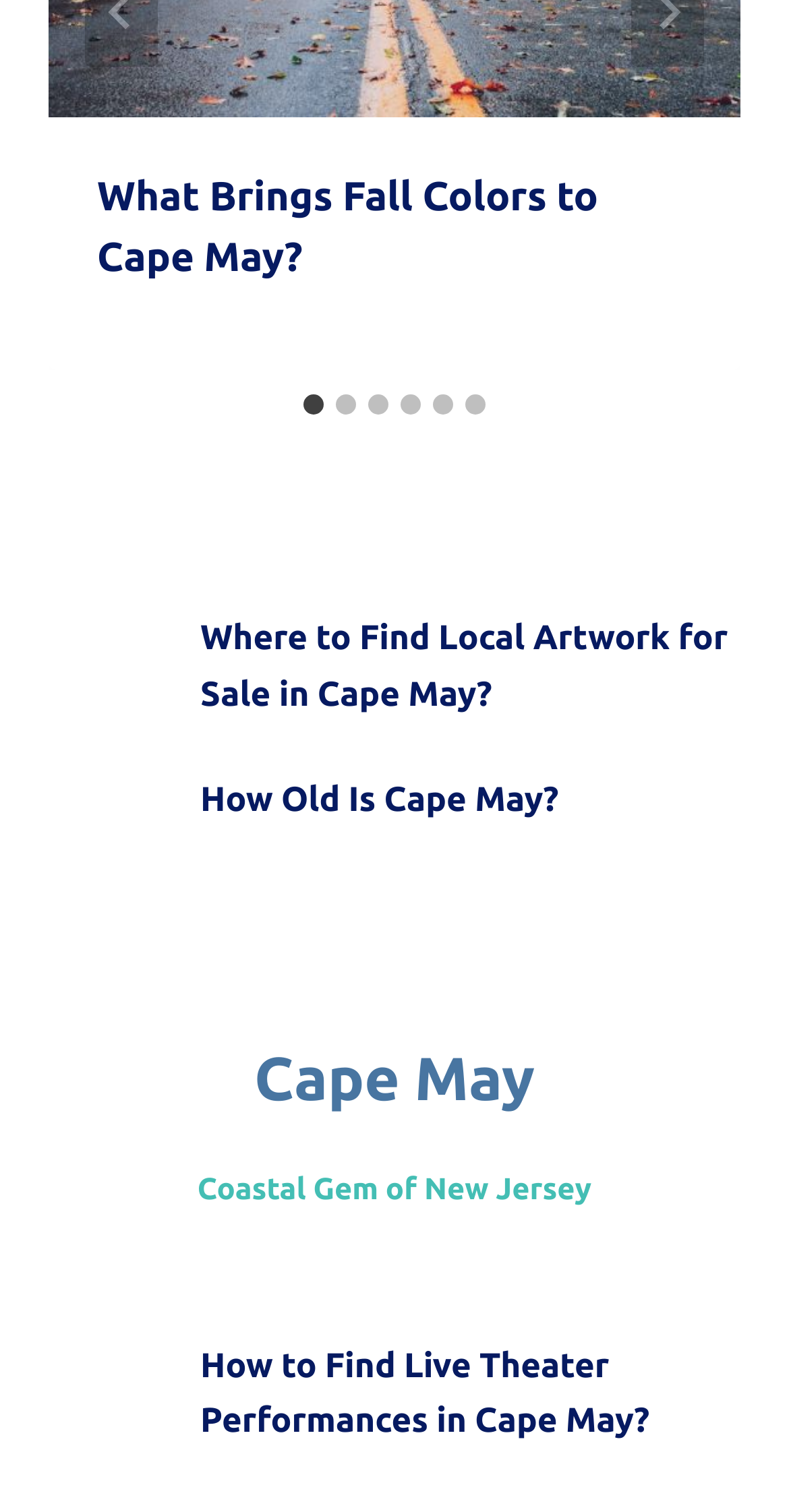Please determine the bounding box coordinates of the area that needs to be clicked to complete this task: 'Check event calendar'. The coordinates must be four float numbers between 0 and 1, formatted as [left, top, right, bottom].

[0.062, 0.885, 0.215, 0.965]